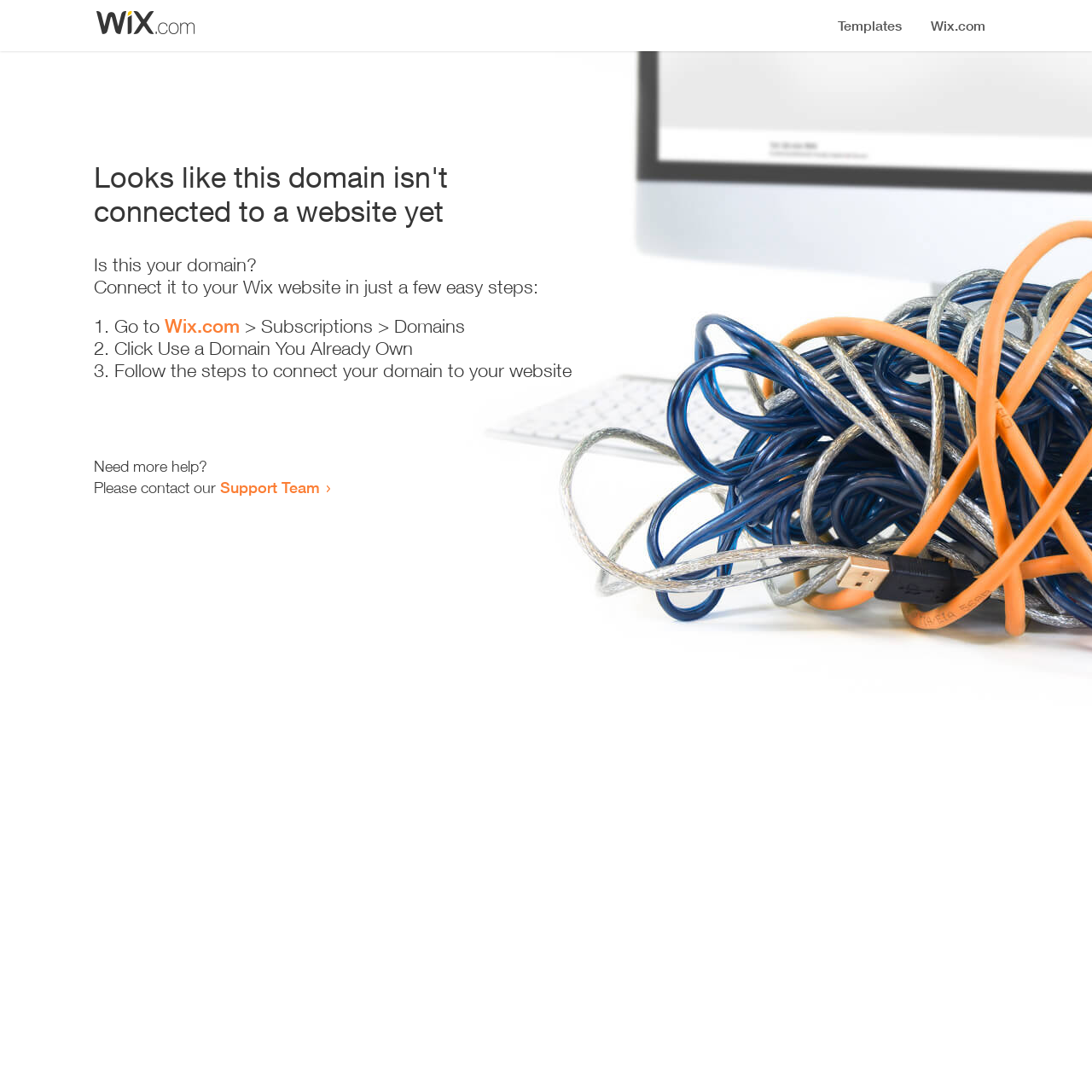Provide a one-word or brief phrase answer to the question:
What is the current status of the domain?

Not connected